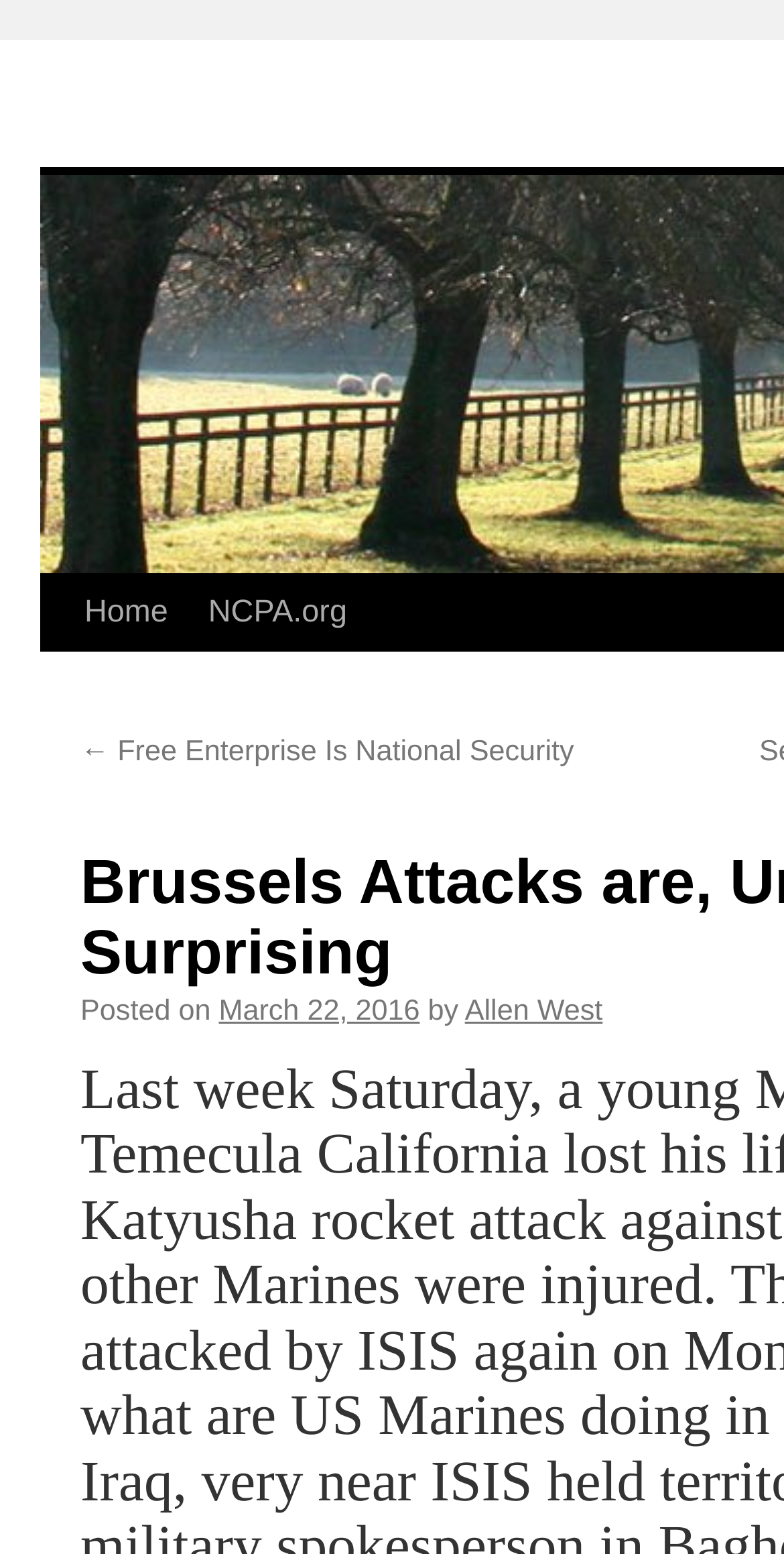Please provide a one-word or short phrase answer to the question:
Who is the author of the article?

Allen West